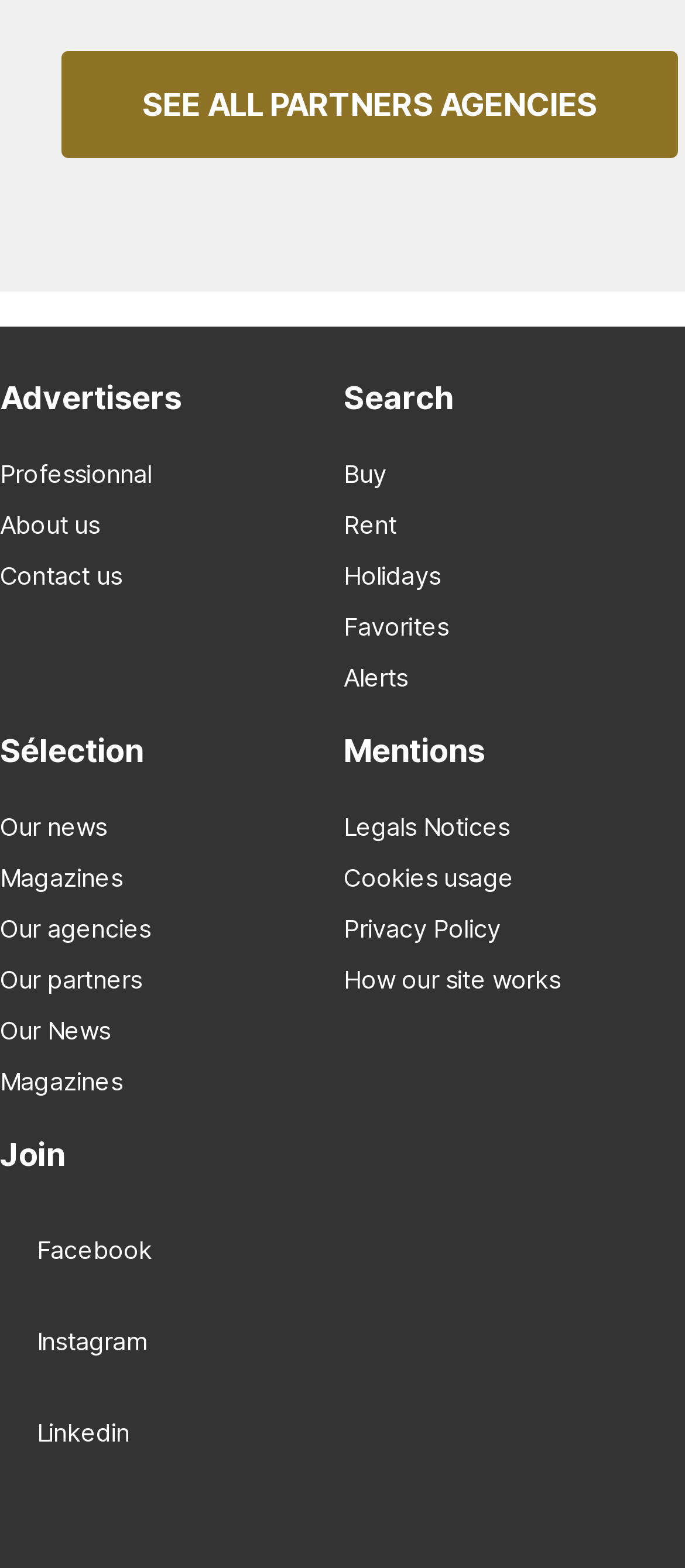Indicate the bounding box coordinates of the element that must be clicked to execute the instruction: "Click on SEE ALL PARTNERS AGENCIES". The coordinates should be given as four float numbers between 0 and 1, i.e., [left, top, right, bottom].

[0.09, 0.032, 0.99, 0.101]